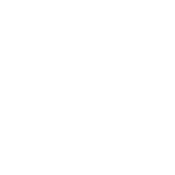Use the details in the image to answer the question thoroughly: 
What is a key benefit of LiFePO4 batteries?

The caption highlights that LiFePO4 batteries are known for their safety and longevity in various applications, including electric vehicles and energy storage systems, which suggests that these benefits are key advantages of using these batteries.